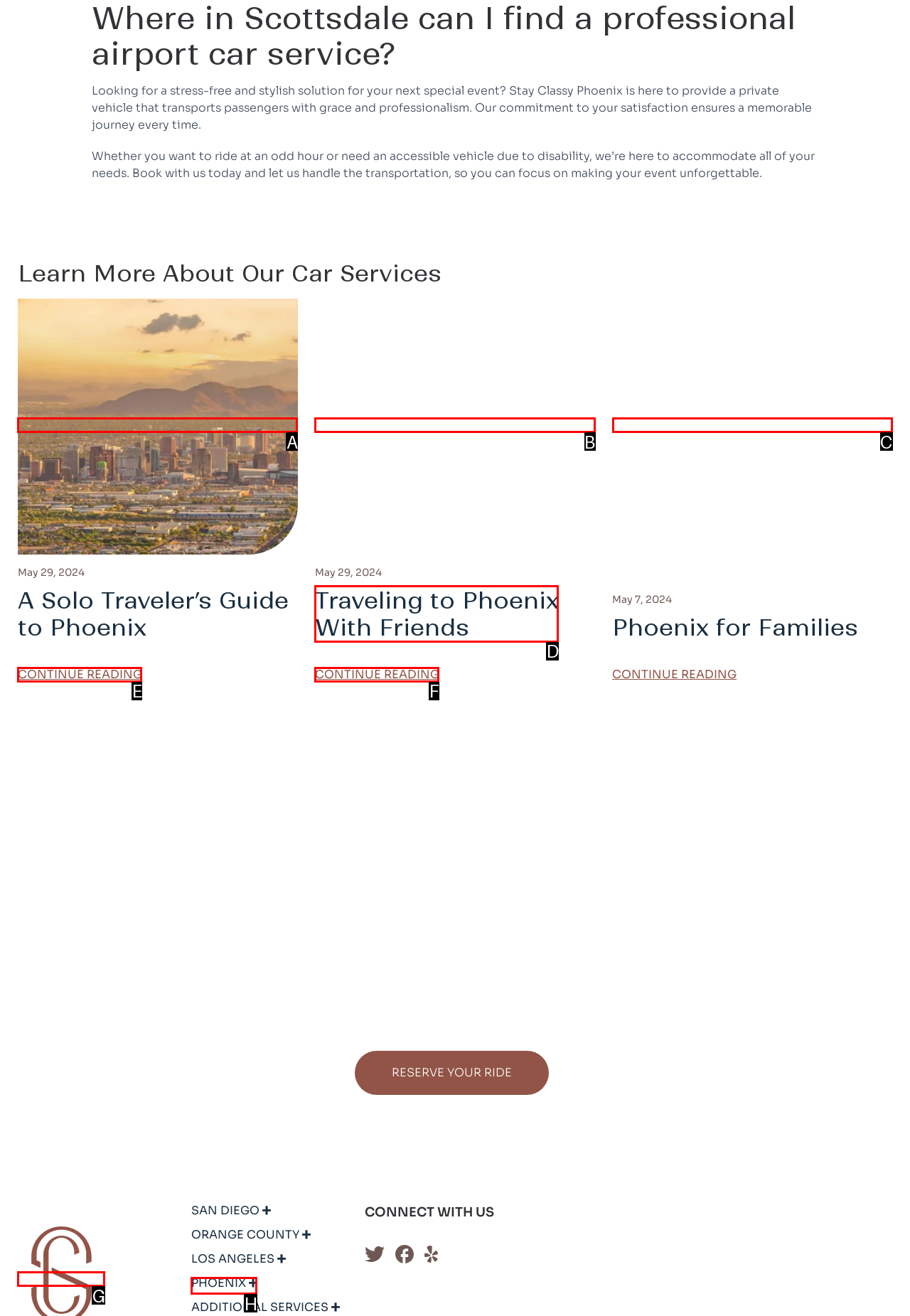Identify the HTML element that corresponds to the description: title="Phoenix for Families"
Provide the letter of the matching option from the given choices directly.

C